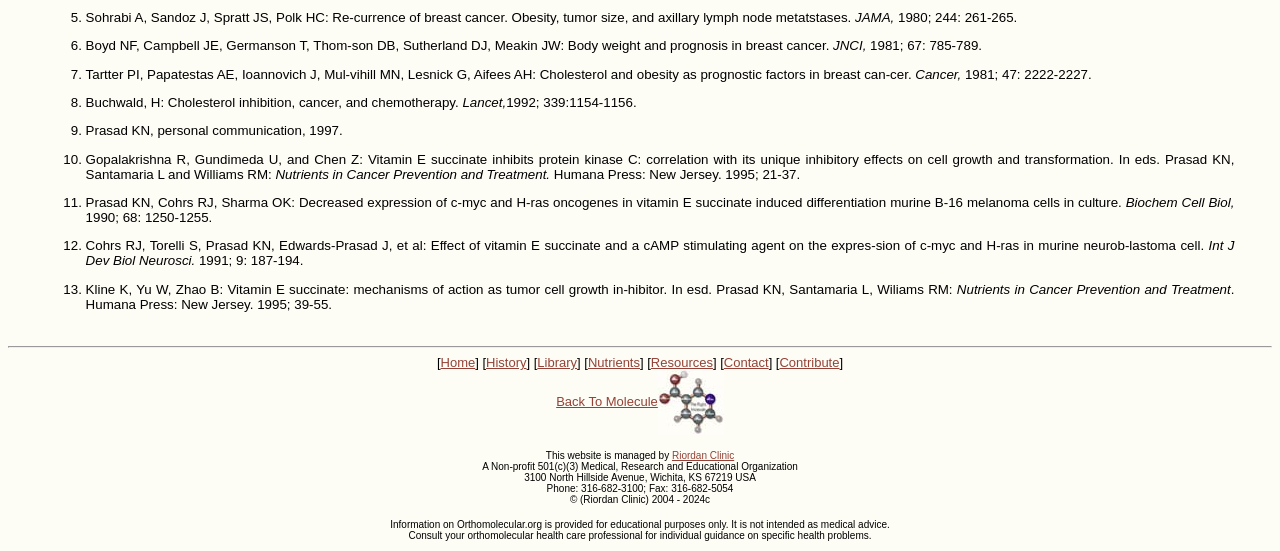Determine the bounding box coordinates of the clickable area required to perform the following instruction: "Contact Riordan Clinic". The coordinates should be represented as four float numbers between 0 and 1: [left, top, right, bottom].

[0.565, 0.644, 0.6, 0.671]